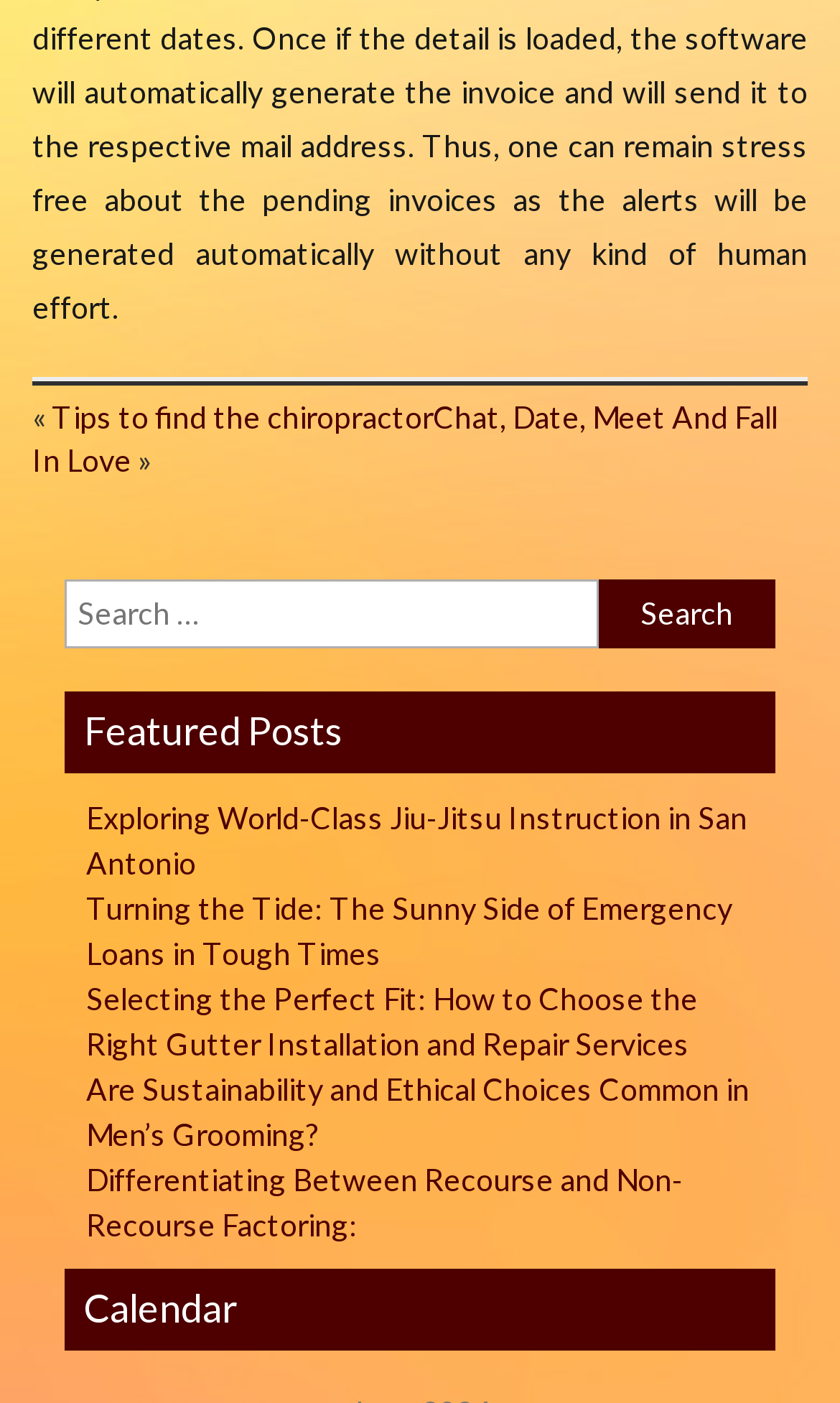Identify the bounding box coordinates of the part that should be clicked to carry out this instruction: "View the Calendar".

[0.077, 0.904, 0.923, 0.962]